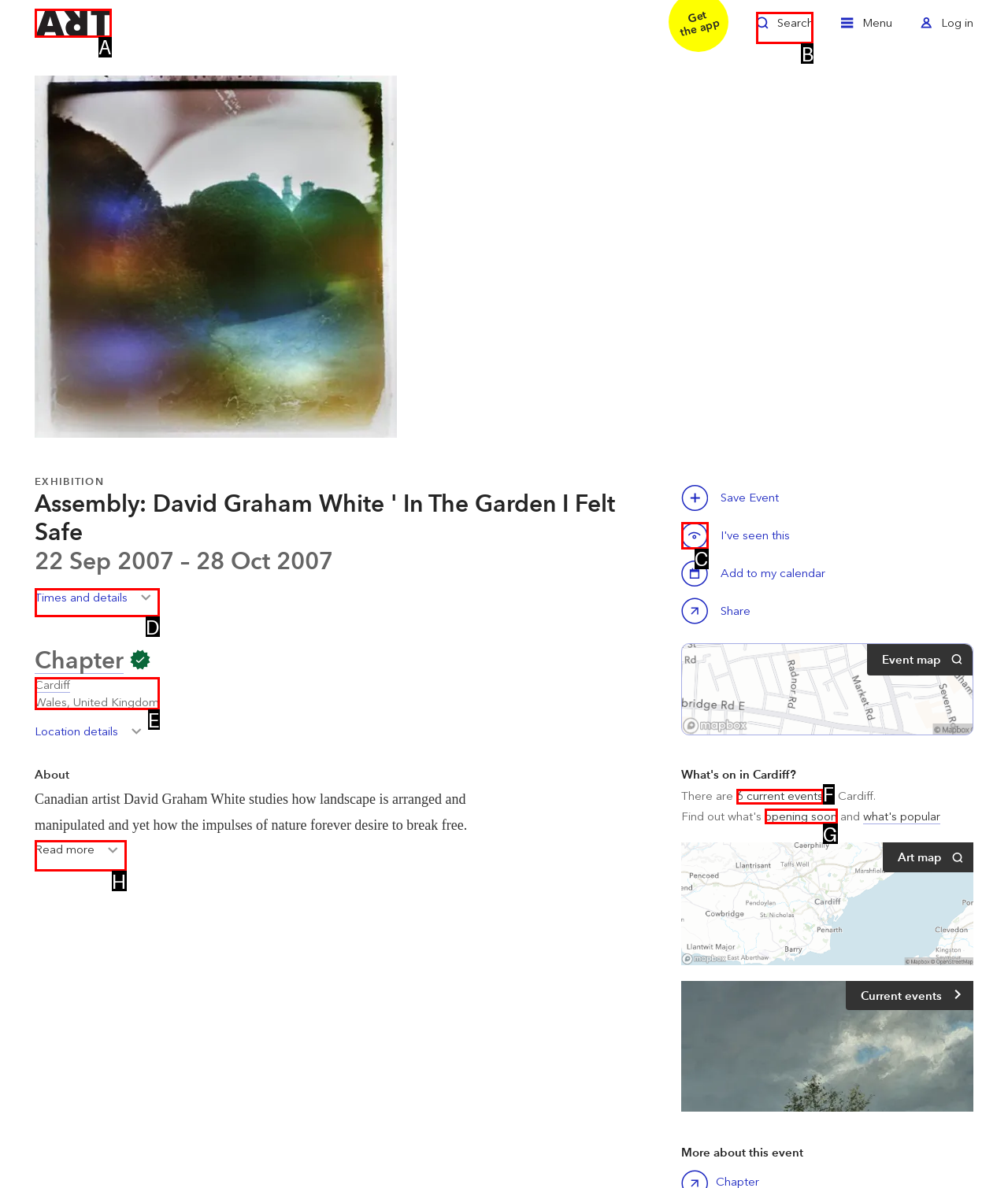Which HTML element should be clicked to complete the task: Toggle search? Answer with the letter of the corresponding option.

B